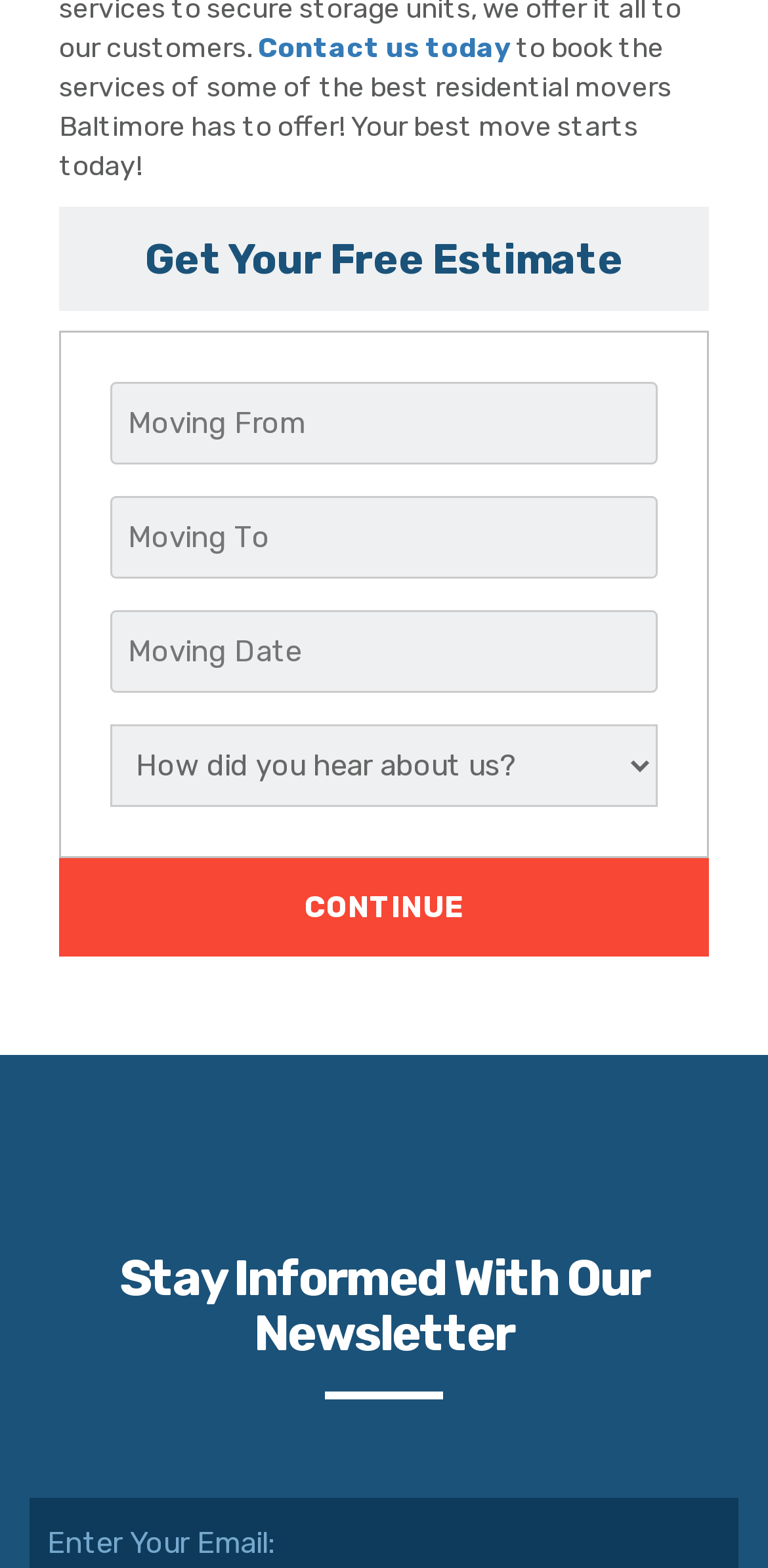Given the webpage screenshot, identify the bounding box of the UI element that matches this description: "name="input_11" placeholder="Enter Your Email:"".

[0.021, 0.494, 0.474, 0.52]